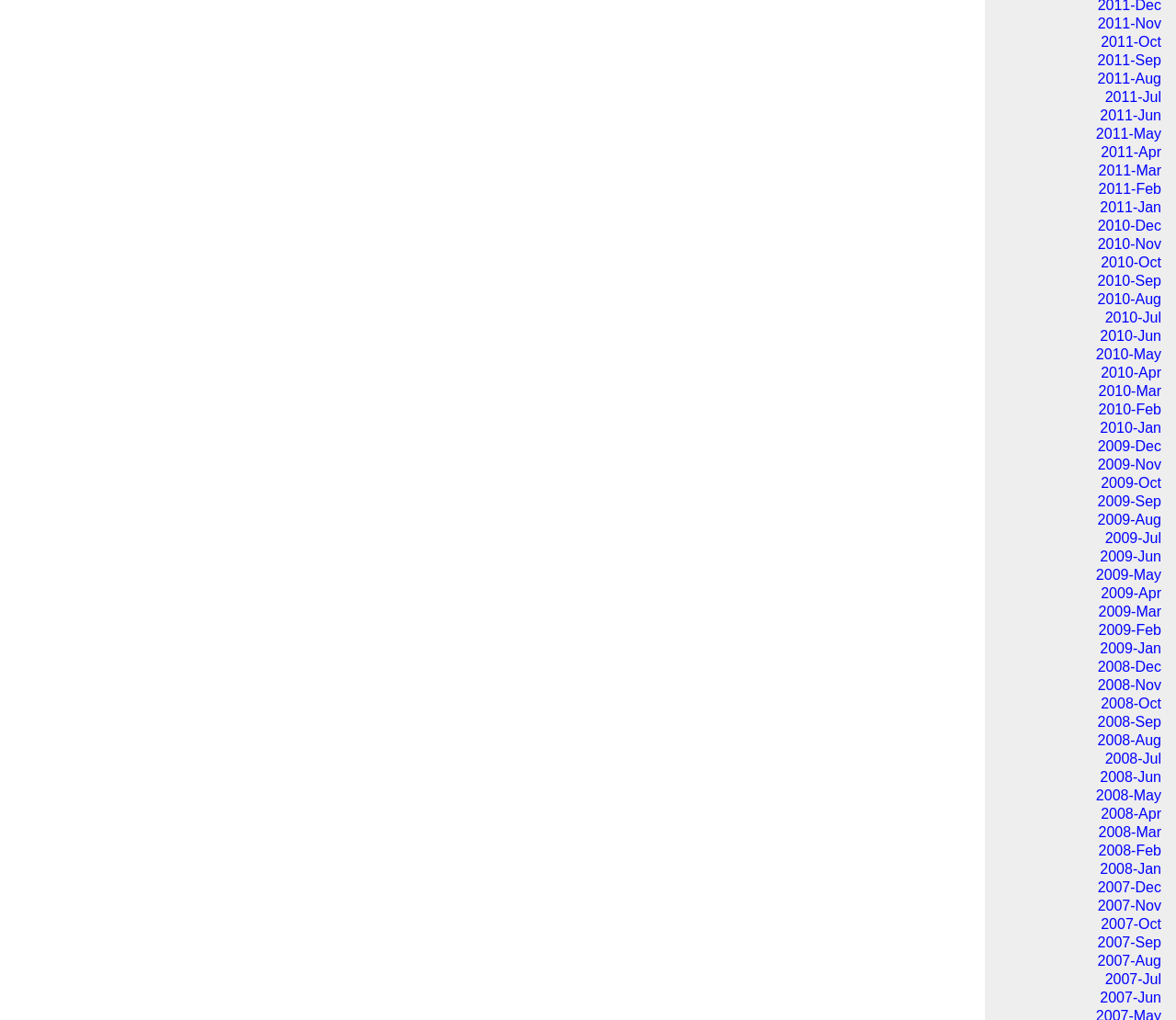Answer the question below with a single word or a brief phrase: 
What is the pattern of the links on the webpage?

Year and month